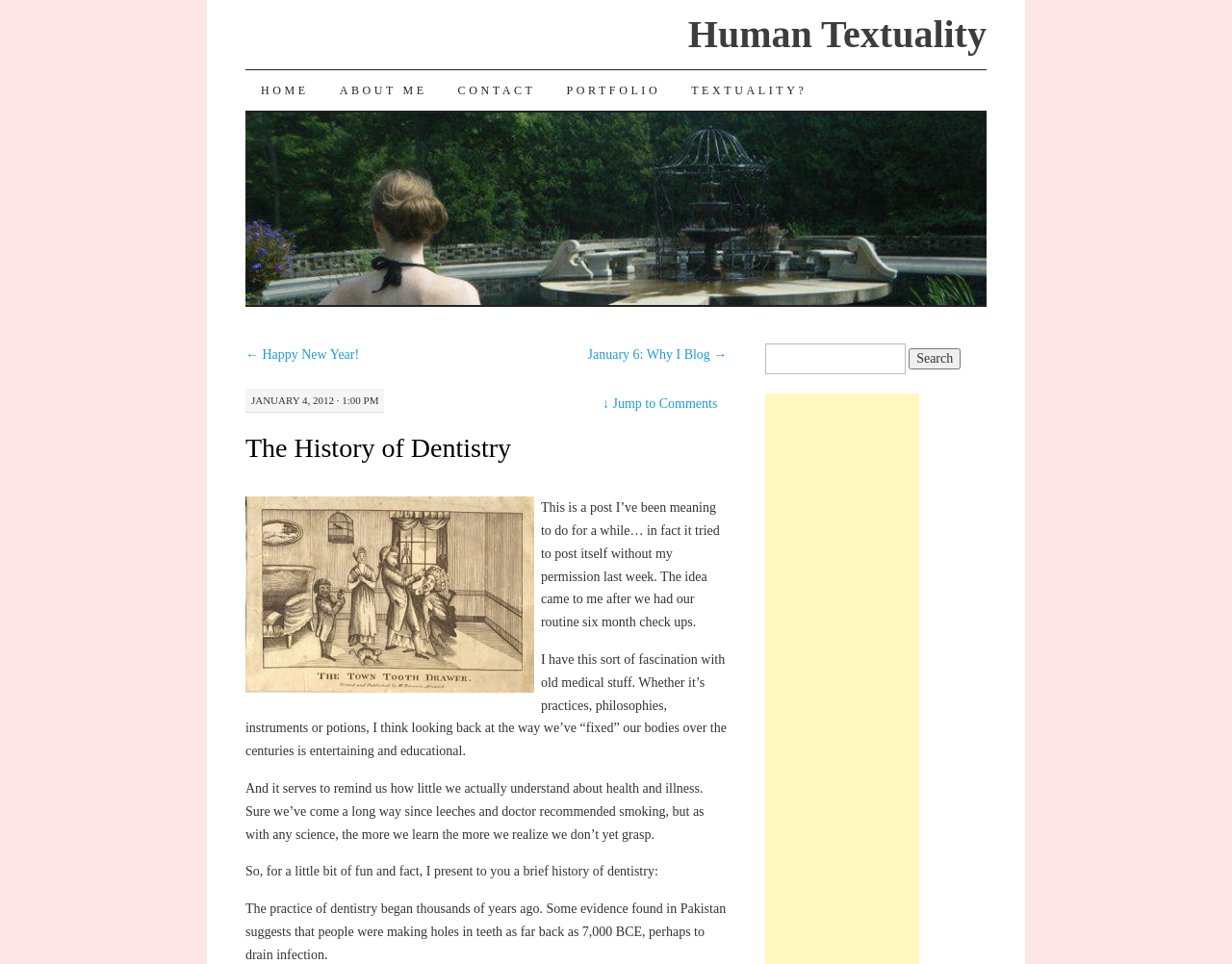What is the author's fascination with?
Using the information presented in the image, please offer a detailed response to the question.

I determined the answer by reading the StaticText element 'I have this sort of fascination with old medical stuff. Whether it’s practices, philosophies, instruments or potions, I think looking back at the way we’ve “fixed” our bodies over the centuries is entertaining and educational.', which reveals the author's fascination.